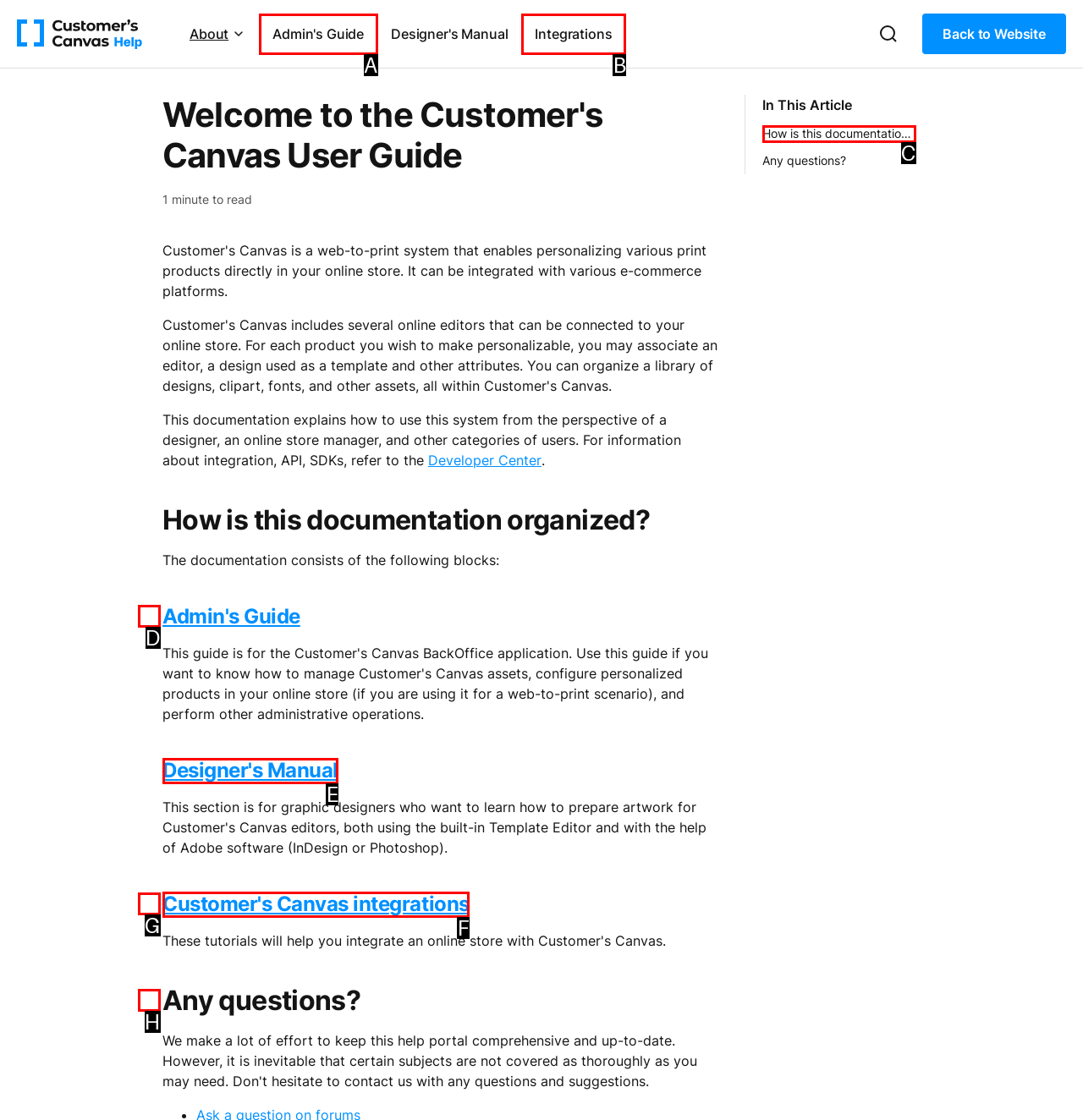Determine the option that best fits the description: Customer's Canvas integrations
Reply with the letter of the correct option directly.

F